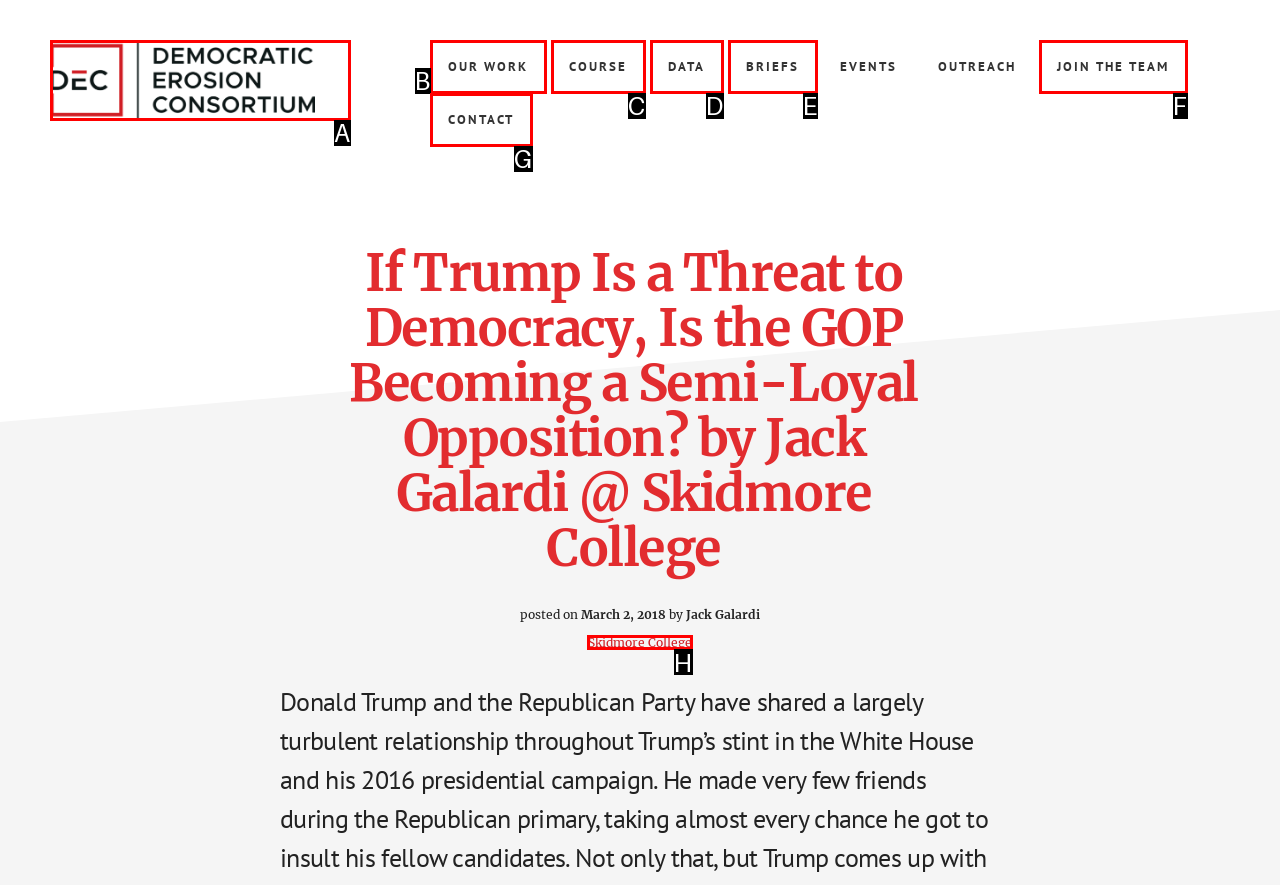Select the appropriate HTML element to click on to finish the task: visit Skidmore College.
Answer with the letter corresponding to the selected option.

H